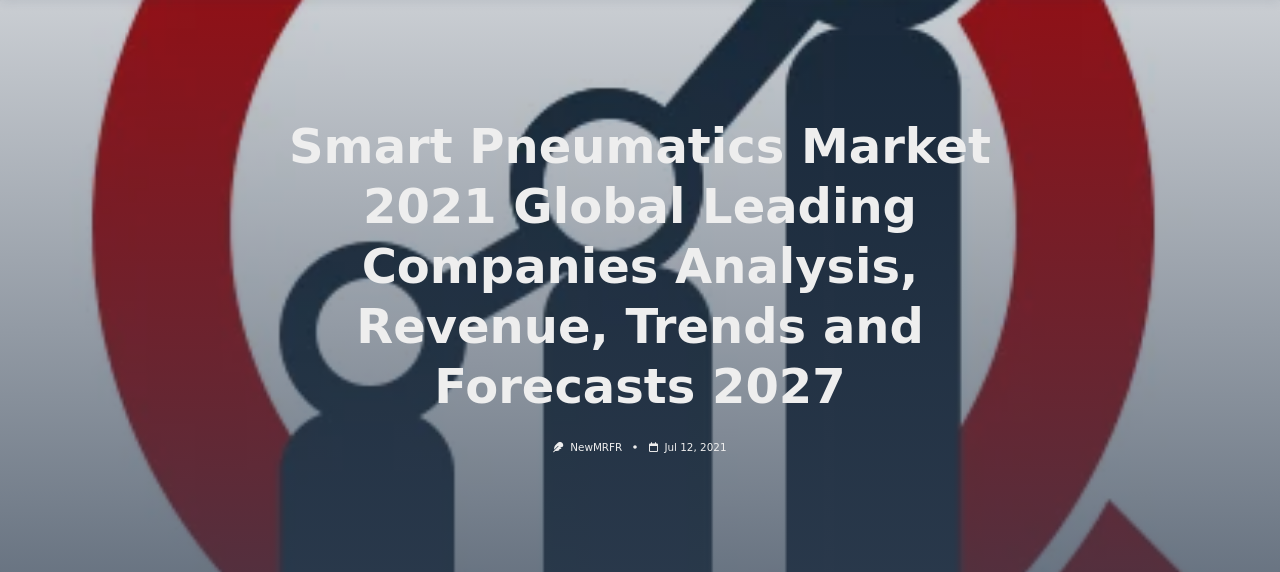What is the name of the publication?
Ensure your answer is thorough and detailed.

The name of the publication can be found in the top-right corner of the image, where it is displayed alongside the date of the report, confirming the source of the article.